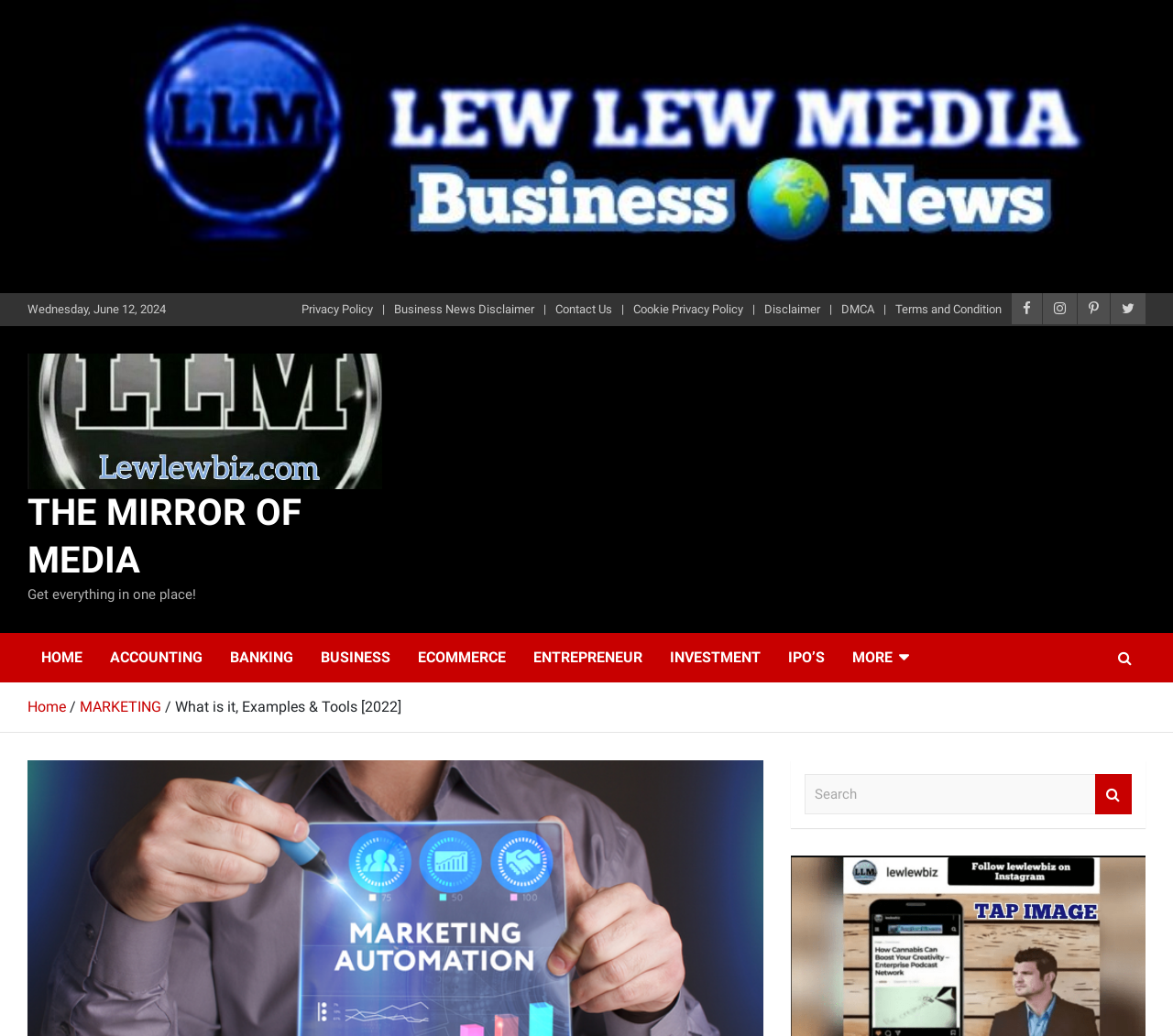Please determine the bounding box coordinates for the UI element described here. Use the format (top-left x, top-left y, bottom-right x, bottom-right y) with values bounded between 0 and 1: THE MIRROR OF MEDIA

[0.023, 0.474, 0.257, 0.562]